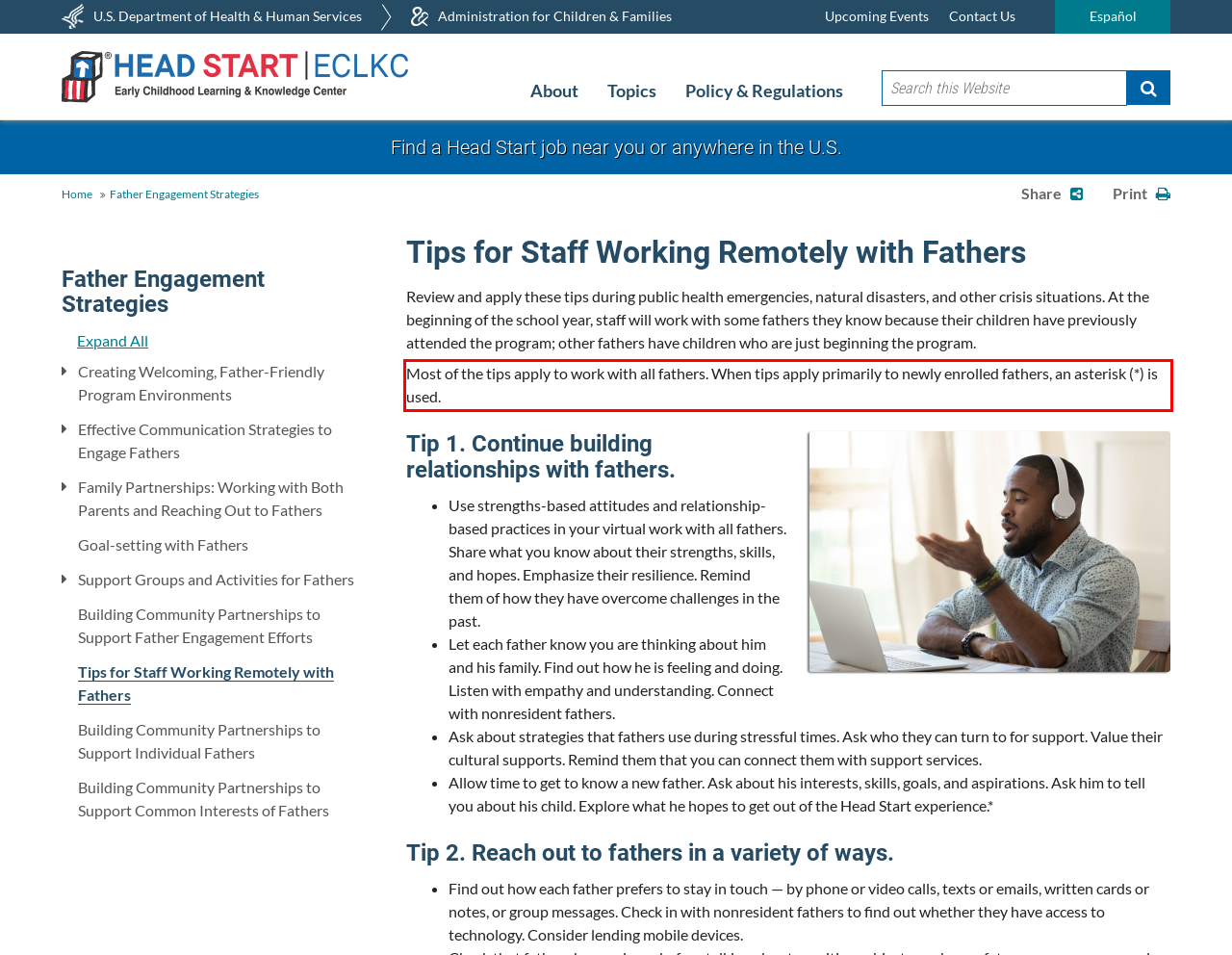You are provided with a screenshot of a webpage featuring a red rectangle bounding box. Extract the text content within this red bounding box using OCR.

Most of the tips apply to work with all fathers. When tips apply primarily to newly enrolled fathers, an asterisk (*) is used.